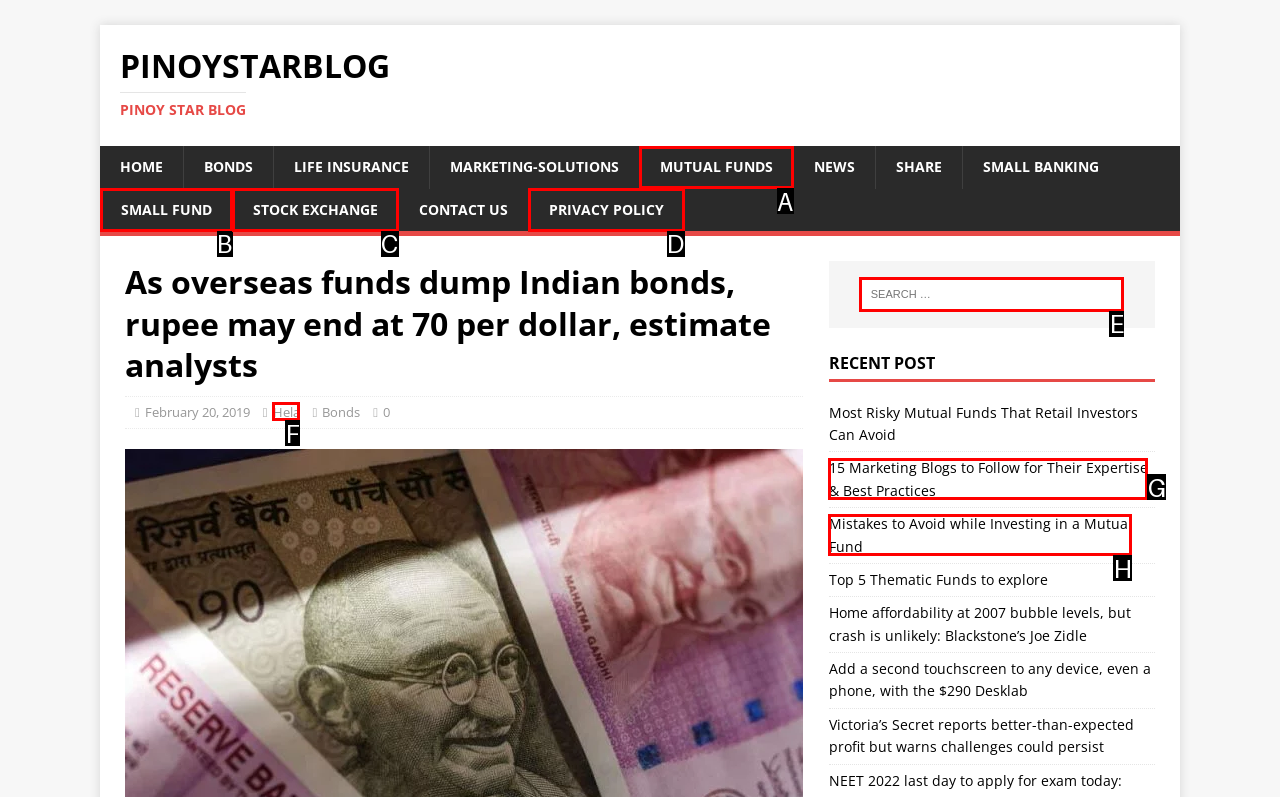Using the description: Stock Exchange, find the corresponding HTML element. Provide the letter of the matching option directly.

C